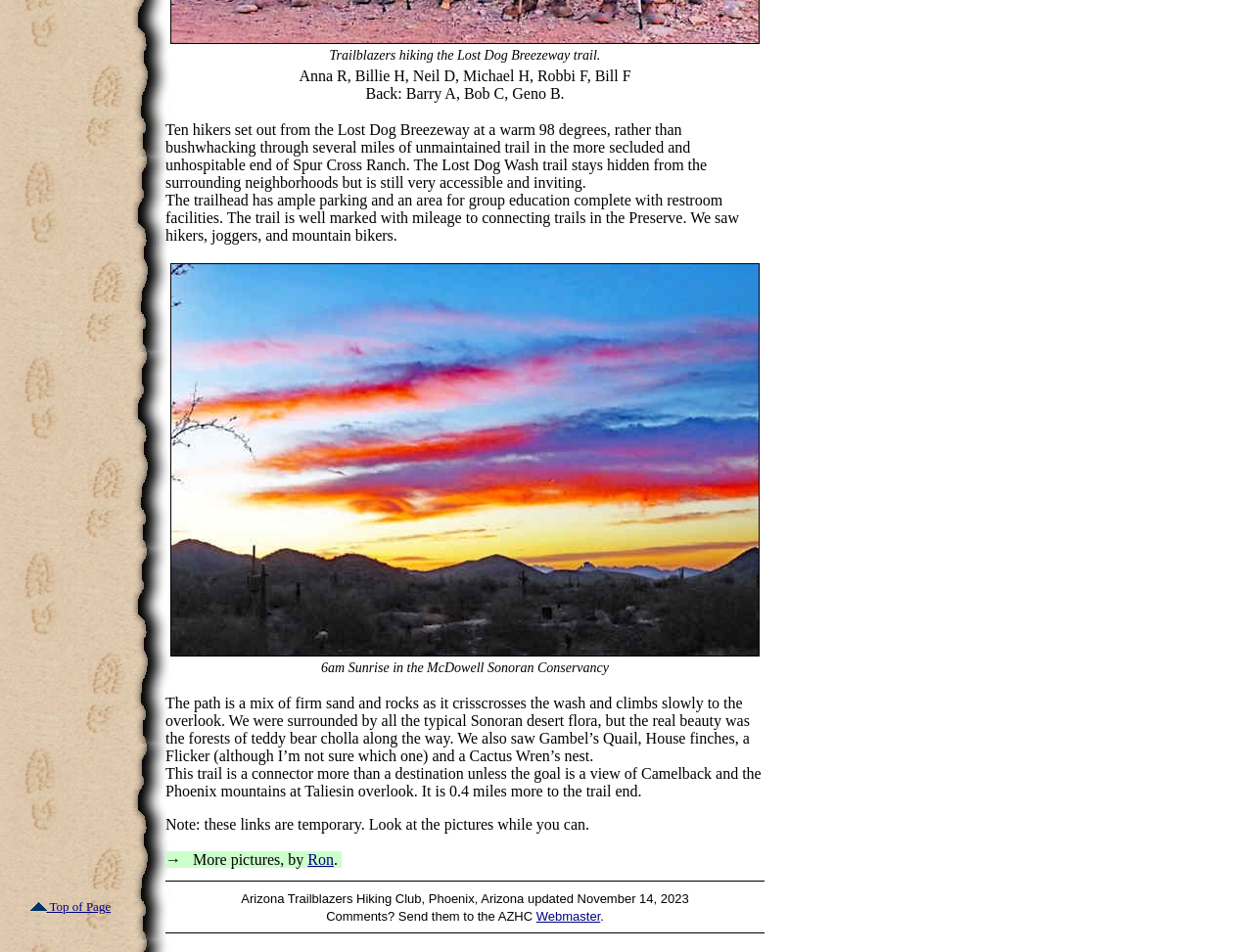Using the provided element description "Top of Page", determine the bounding box coordinates of the UI element.

[0.024, 0.945, 0.088, 0.96]